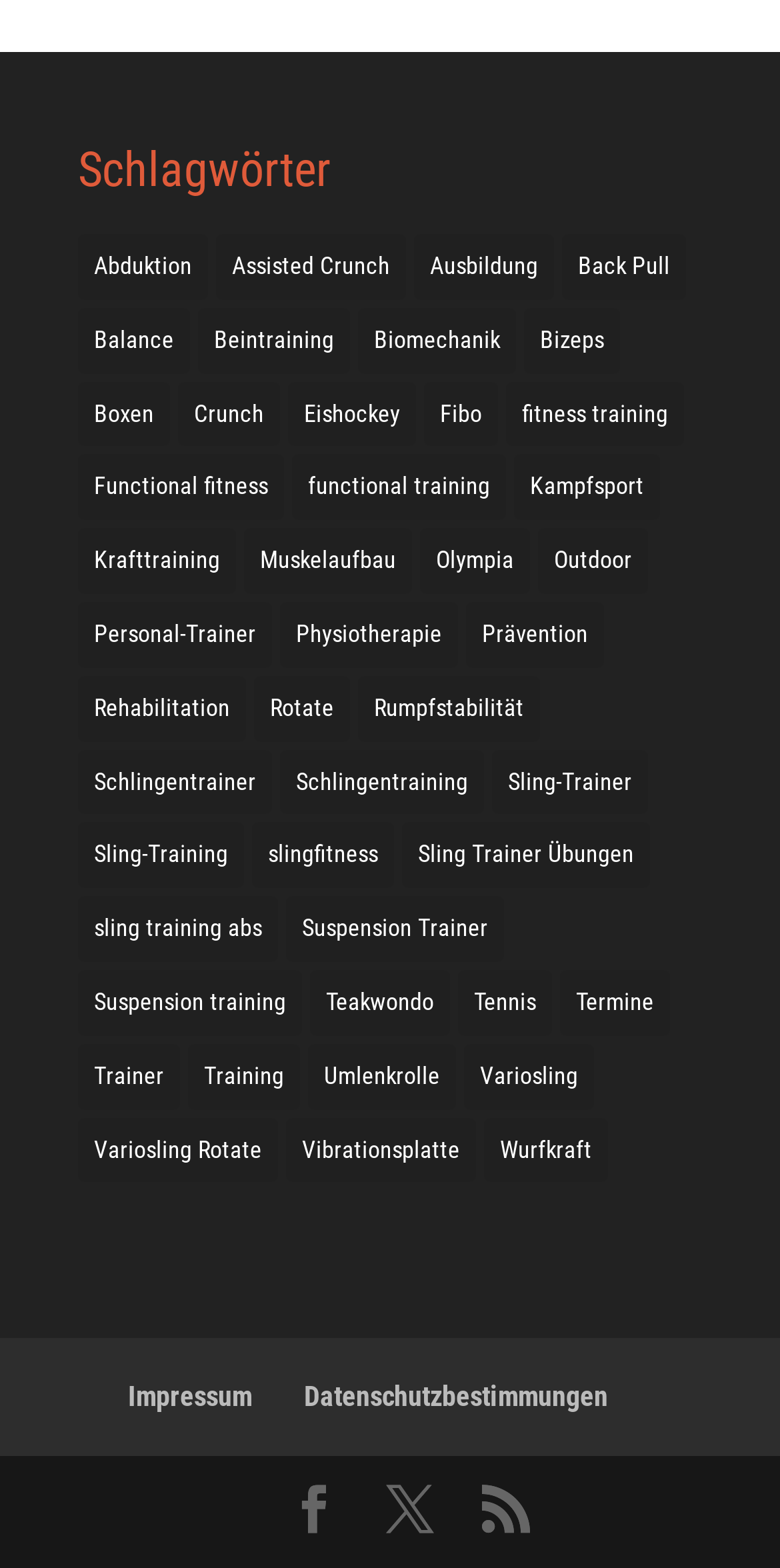Please identify the bounding box coordinates of the element's region that needs to be clicked to fulfill the following instruction: "Go to Impressum". The bounding box coordinates should consist of four float numbers between 0 and 1, i.e., [left, top, right, bottom].

[0.164, 0.88, 0.323, 0.9]